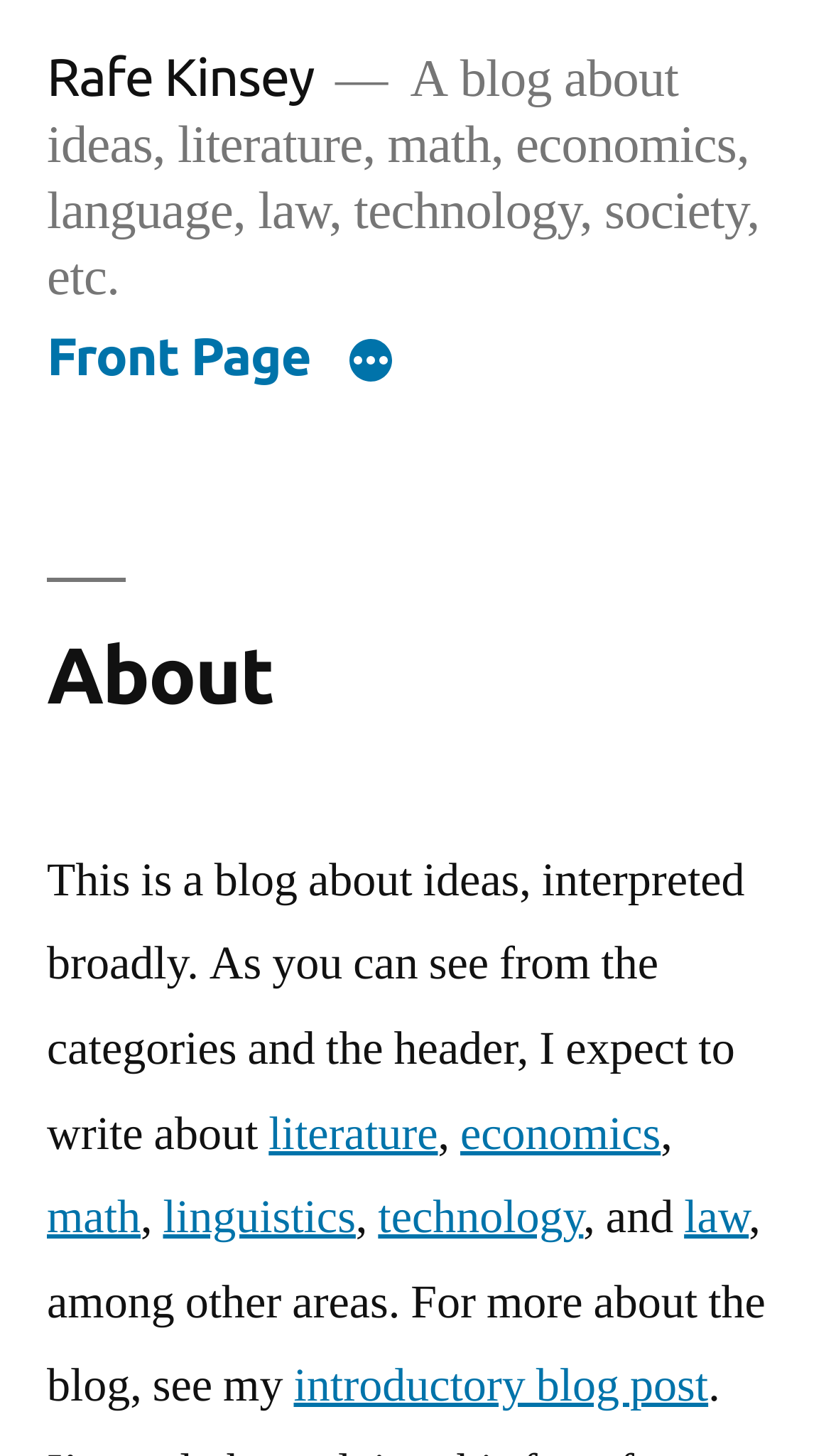What is the top menu item?
Please interpret the details in the image and answer the question thoroughly.

By examining the navigation element 'Top Menu' and its child elements, it can be seen that the first link is 'Front Page', which is likely the top menu item.